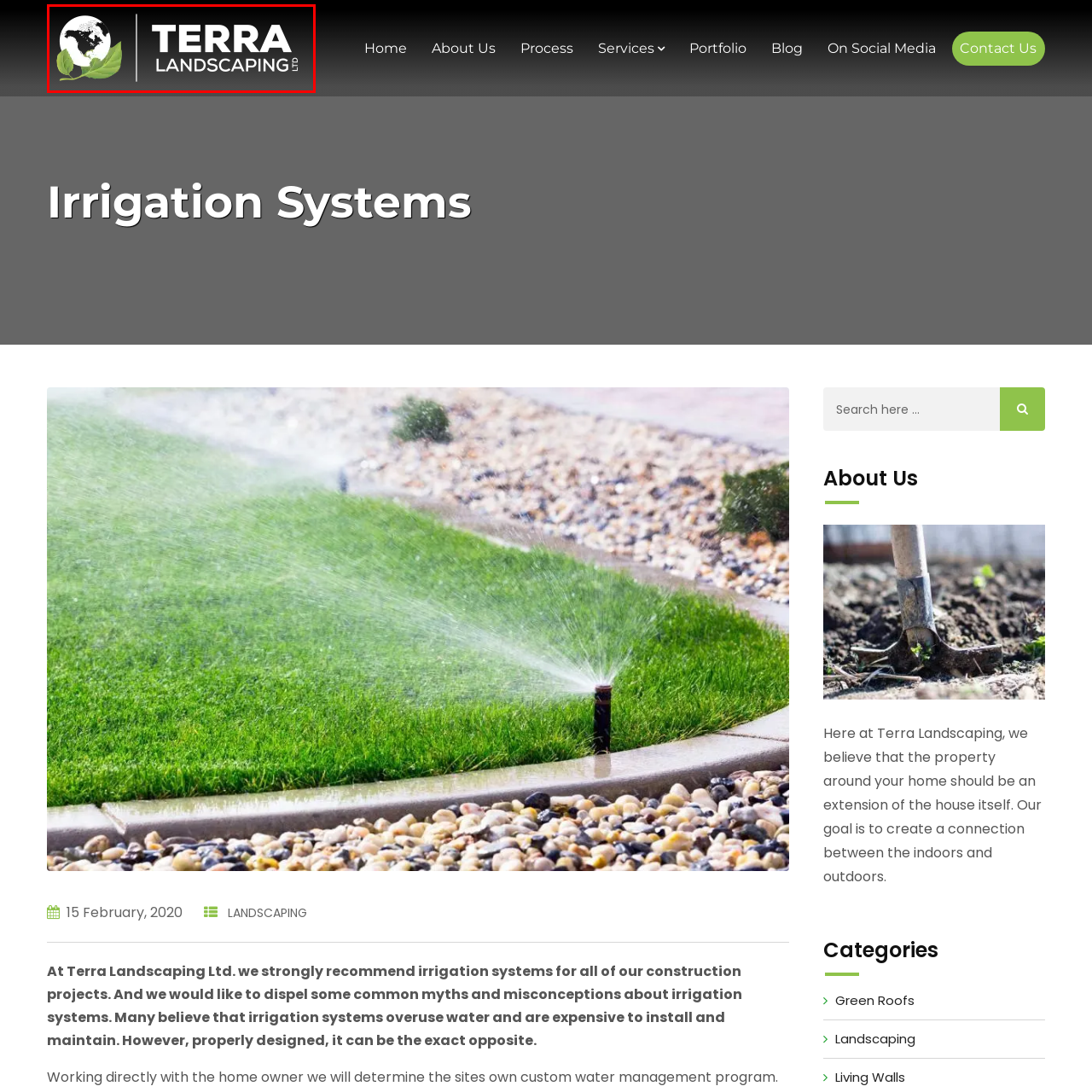Look closely at the image surrounded by the red box, What is the color of the background? Give your answer as a single word or phrase.

Dark